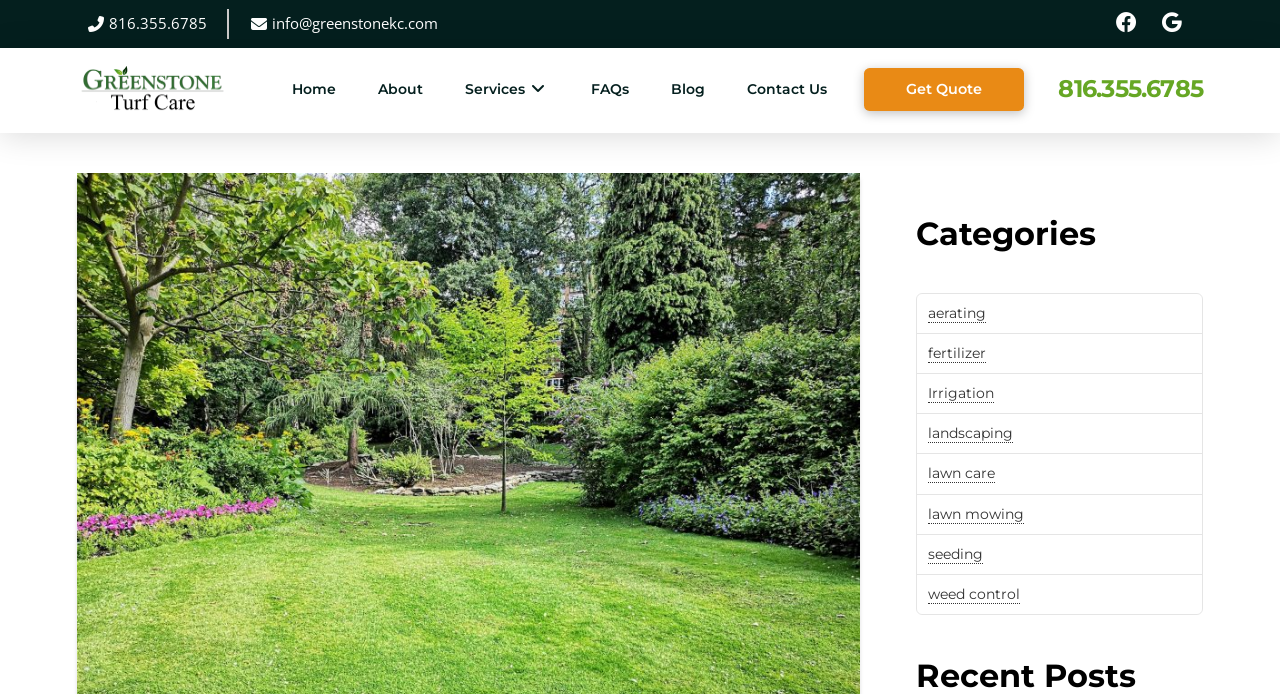Locate and provide the bounding box coordinates for the HTML element that matches this description: "Get Quote".

[0.675, 0.098, 0.8, 0.159]